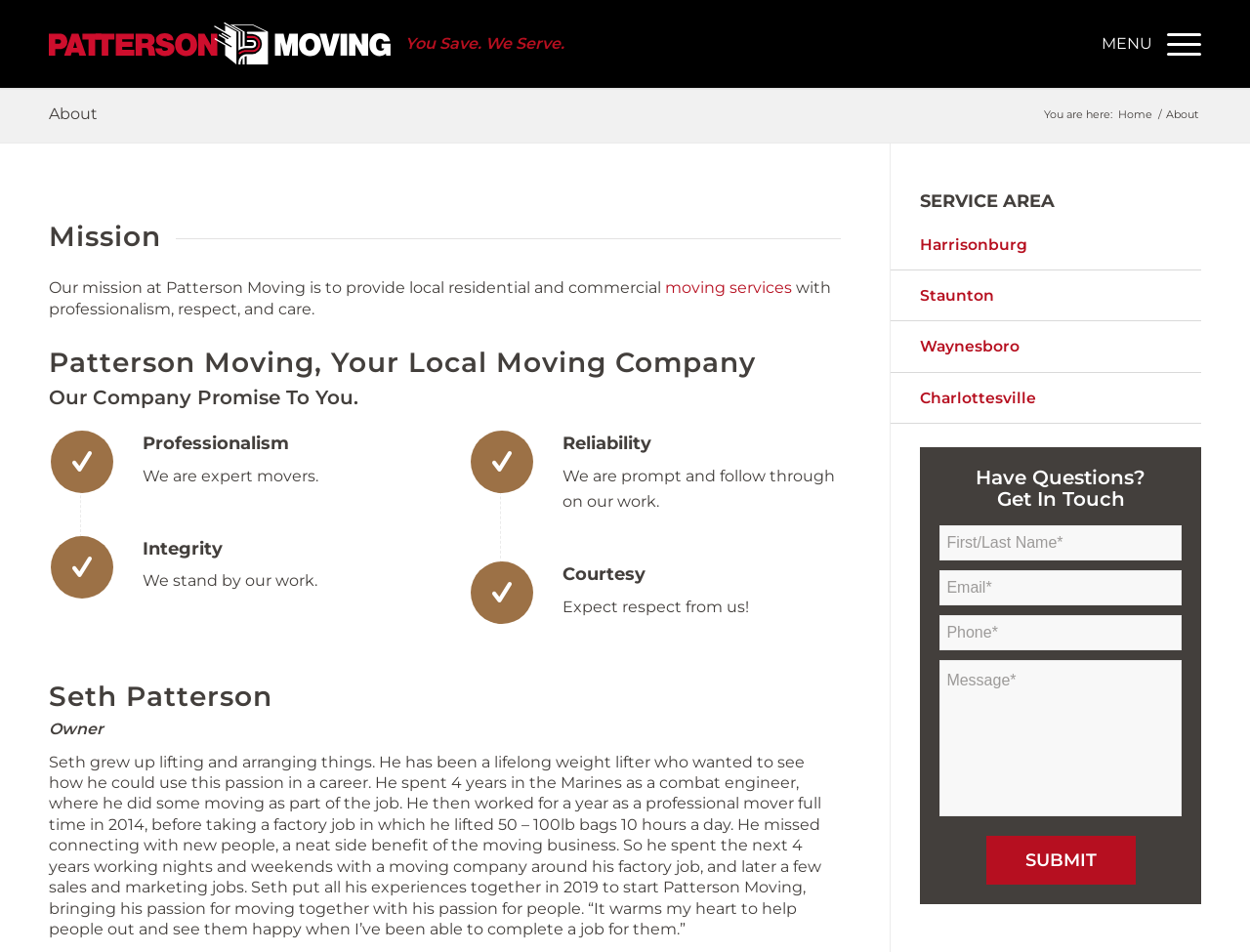What is the mission of Patterson Moving?
Provide a fully detailed and comprehensive answer to the question.

The mission of Patterson Moving is to provide local residential and commercial moving services with professionalism, respect, and care, as stated in the webpage's content.